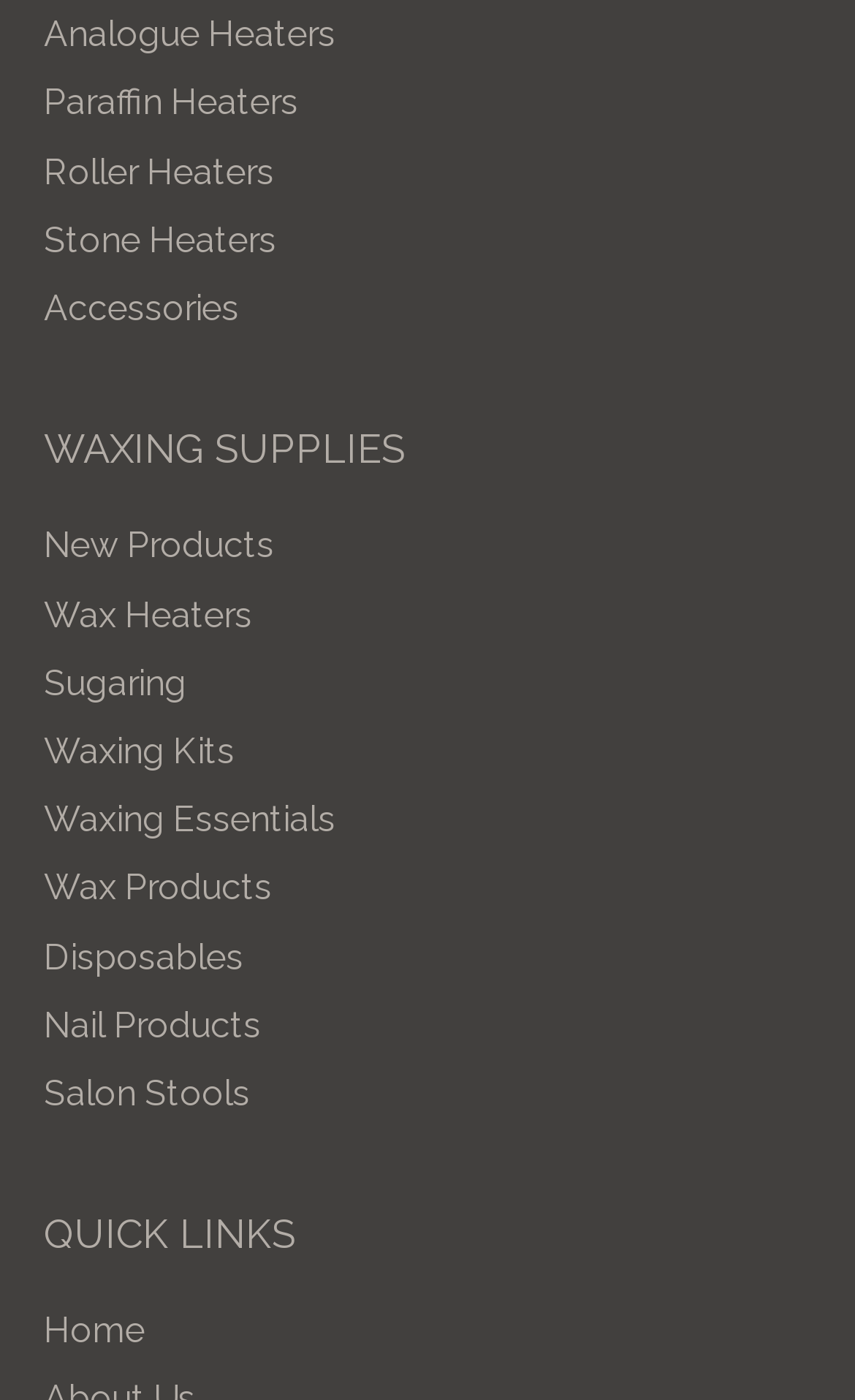How many main categories are listed at the top?
Using the image, give a concise answer in the form of a single word or short phrase.

2